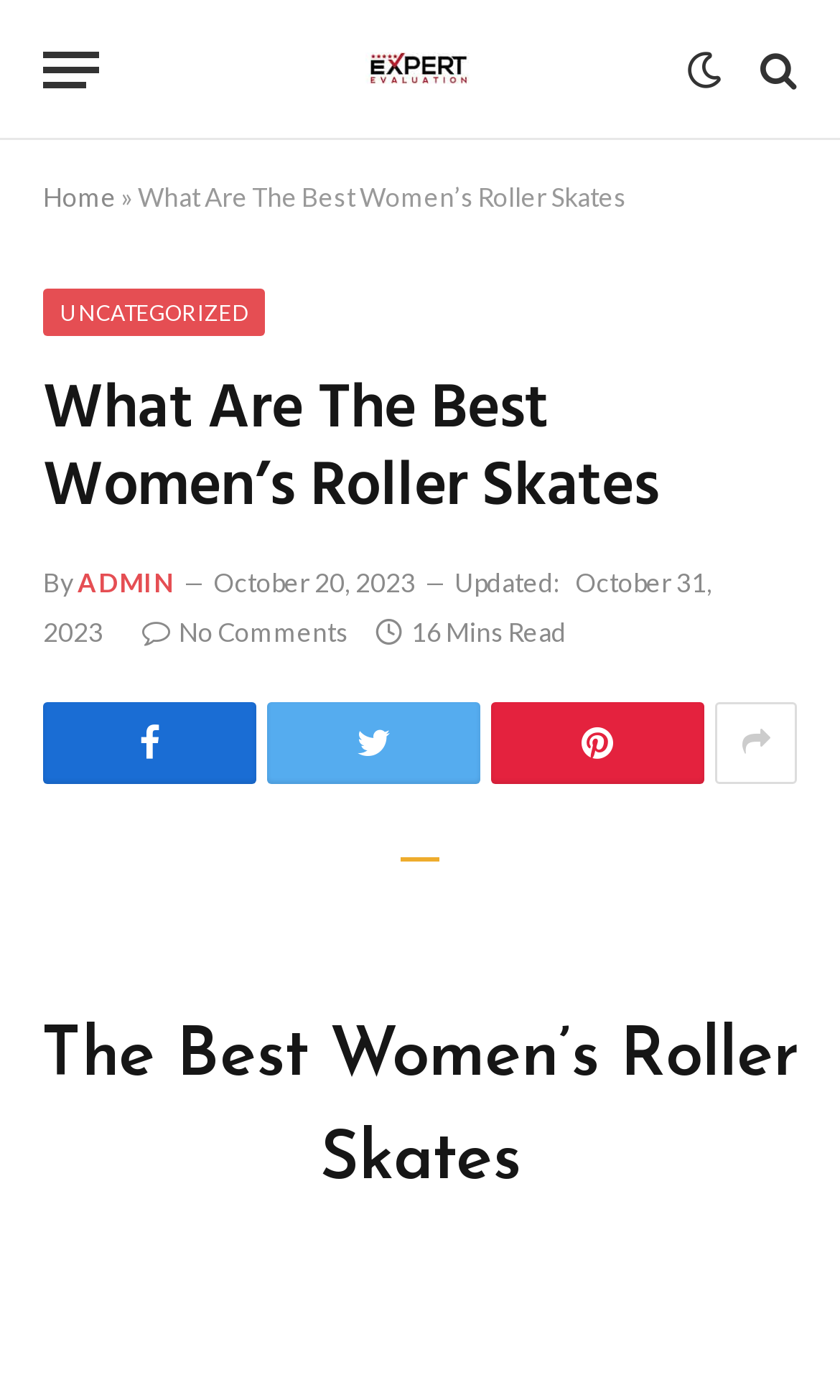Given the element description, predict the bounding box coordinates in the format (top-left x, top-left y, bottom-right x, bottom-right y). Make sure all values are between 0 and 1. Here is the element description: title="Show More Social Sharing"

[0.851, 0.501, 0.949, 0.56]